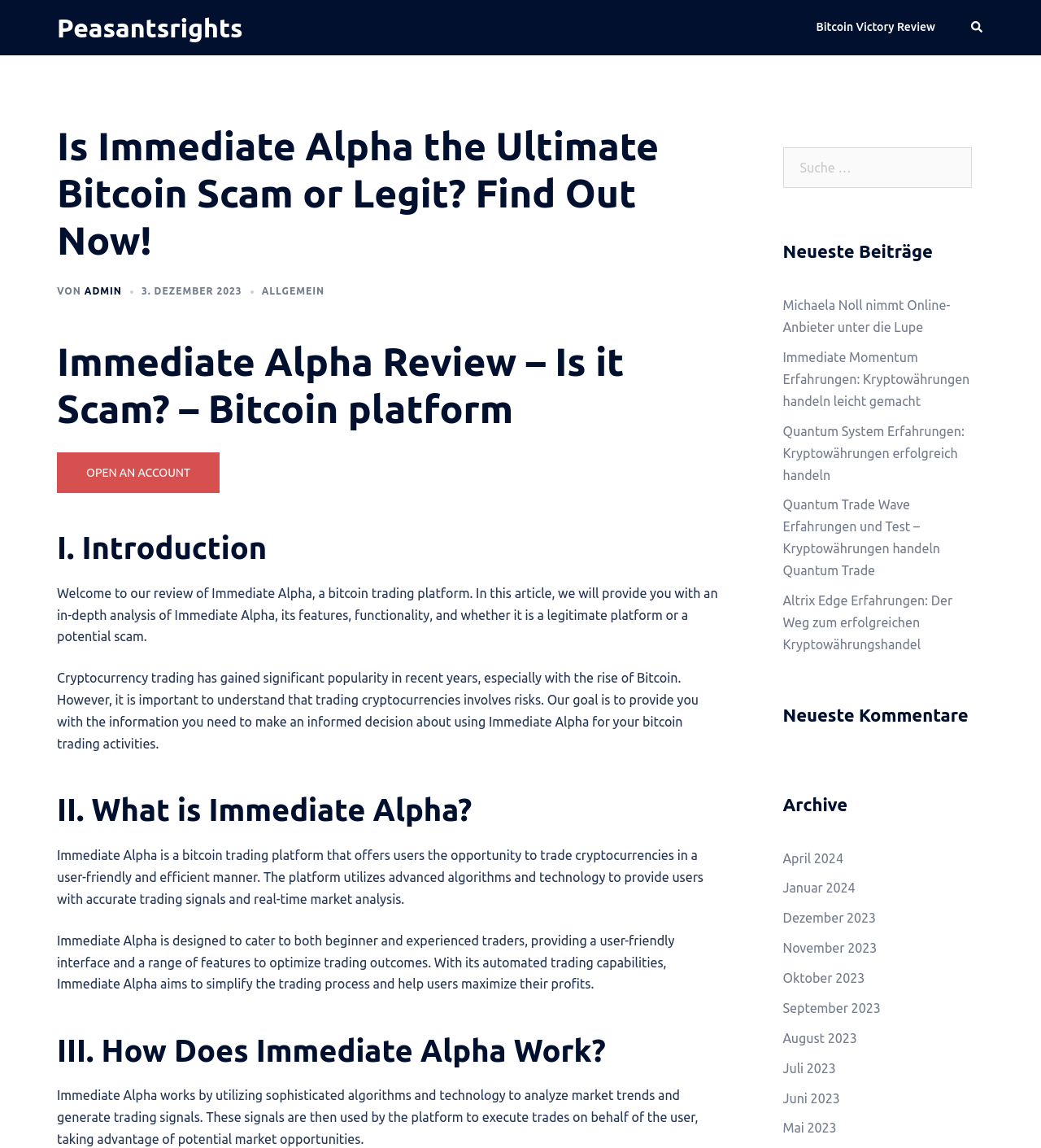Please locate the bounding box coordinates of the element's region that needs to be clicked to follow the instruction: "Click on the 'OPEN AN ACCOUNT' button". The bounding box coordinates should be provided as four float numbers between 0 and 1, i.e., [left, top, right, bottom].

[0.055, 0.394, 0.211, 0.429]